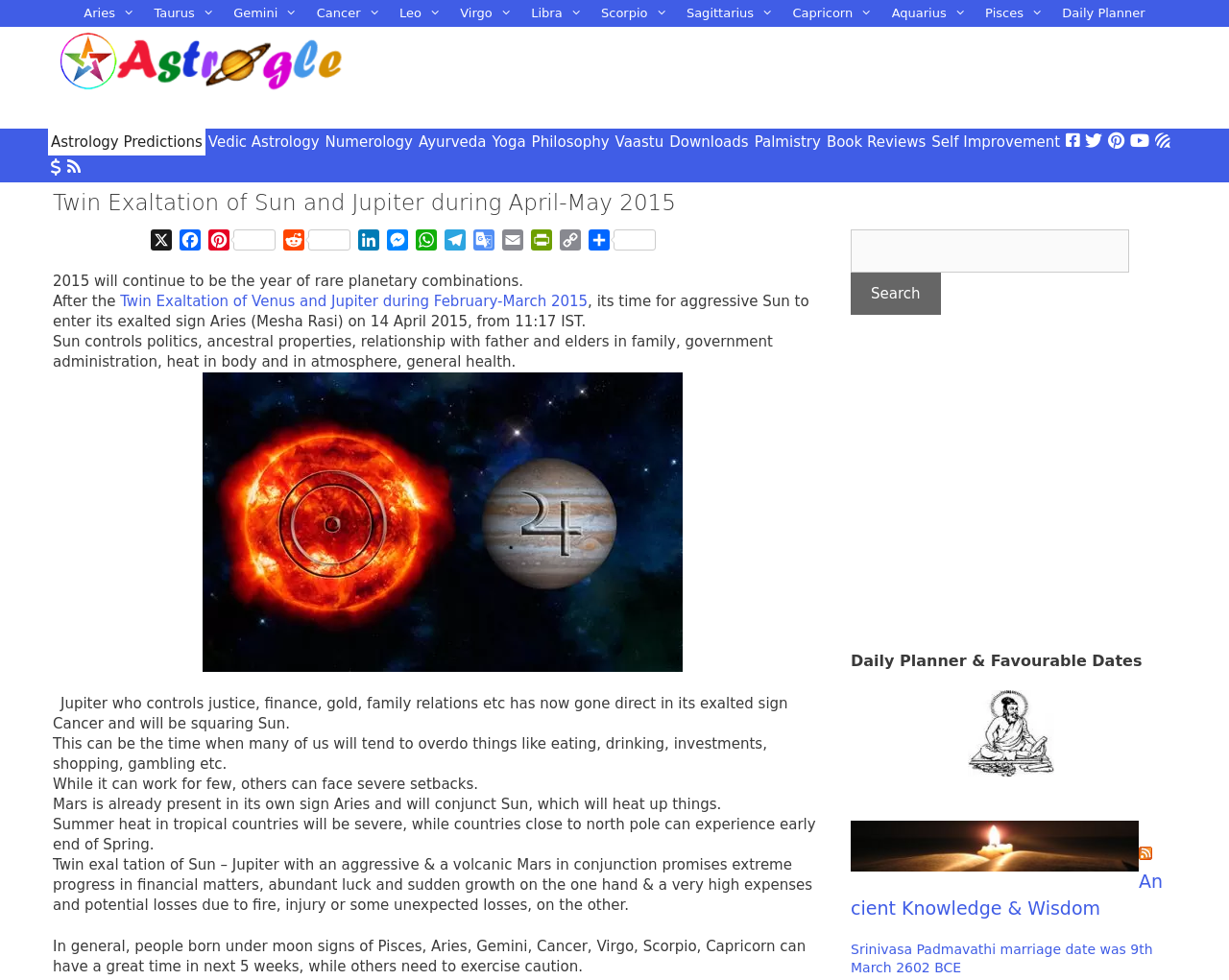Summarize the webpage comprehensively, mentioning all visible components.

This webpage is about astrology predictions, specifically discussing the Twin Exaltation of Sun and Jupiter during April-May 2015. At the top, there is a banner with the site's name and a link to "Astrogle" with an image. Below the banner, there is a navigation menu with links to various sections, including Astrology Predictions, Vedic Astrology, Numerology, and more.

On the left side, there is a list of zodiac signs, from Aries to Pisces, each with an icon. Below this list, there is a link to "Daily Planner" and a series of social media links, including Facebook, Twitter, and Pinterest.

The main content of the page is divided into sections. The first section discusses the Twin Exaltation of Sun and Jupiter, explaining its effects on politics, finance, and personal relationships. There is an image related to this topic. The text also mentions the influence of Mars and warns about potential setbacks.

The next section appears to be a summary of the article, highlighting the potential benefits and risks of this astrological event. It also provides guidance for people born under specific moon signs.

On the right side, there is a complementary section with a search box and a button. Below this, there is an advertisement iframe. Further down, there is a heading "Daily Planner & Favourable Dates" with a link to "Daily Panchang (Planner)" and an image. There is also a section with a heading "RSS Ancient Knowledge & Wisdom" with a link to RSS and an image.

Overall, the webpage provides information and guidance on astrology and its predictions, with a focus on the Twin Exaltation of Sun and Jupiter during April-May 2015.